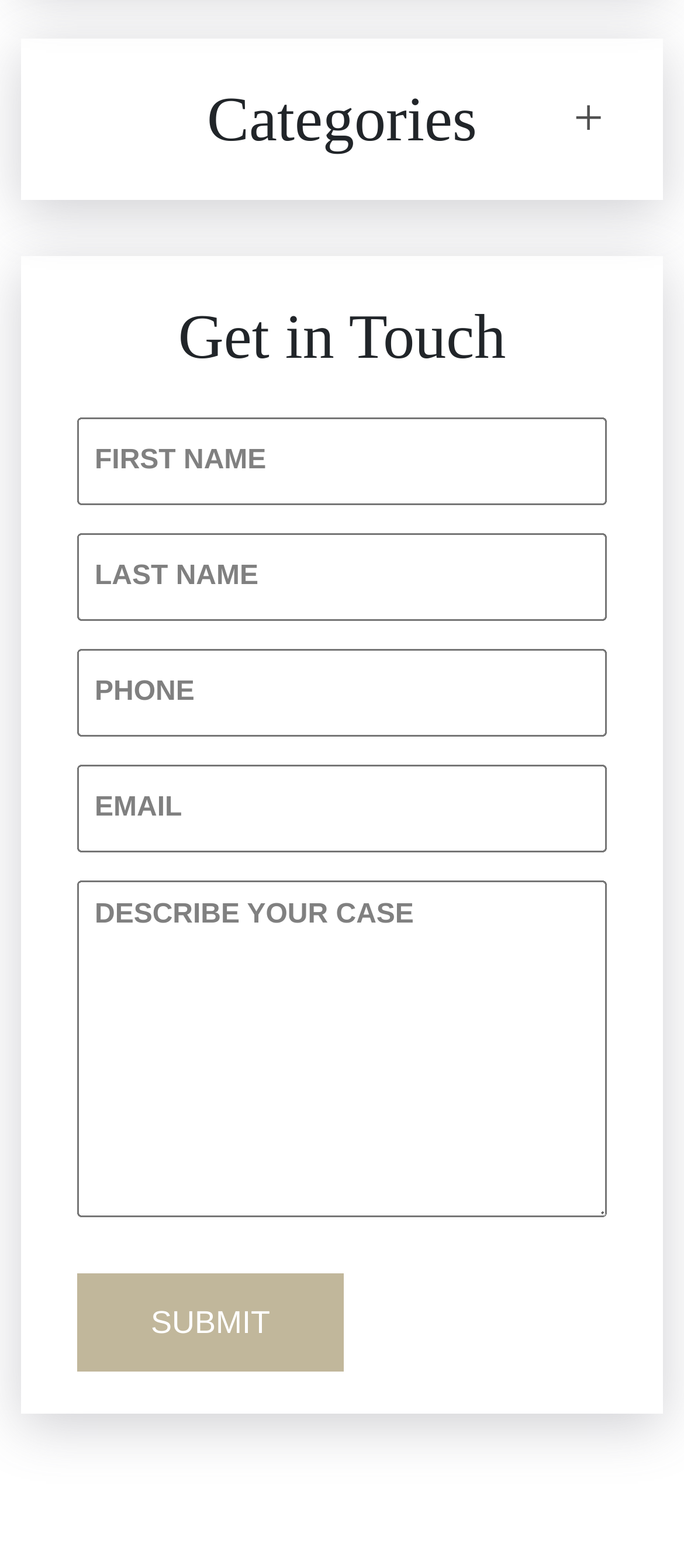Specify the bounding box coordinates of the area that needs to be clicked to achieve the following instruction: "Click on Submit".

[0.113, 0.811, 0.503, 0.874]